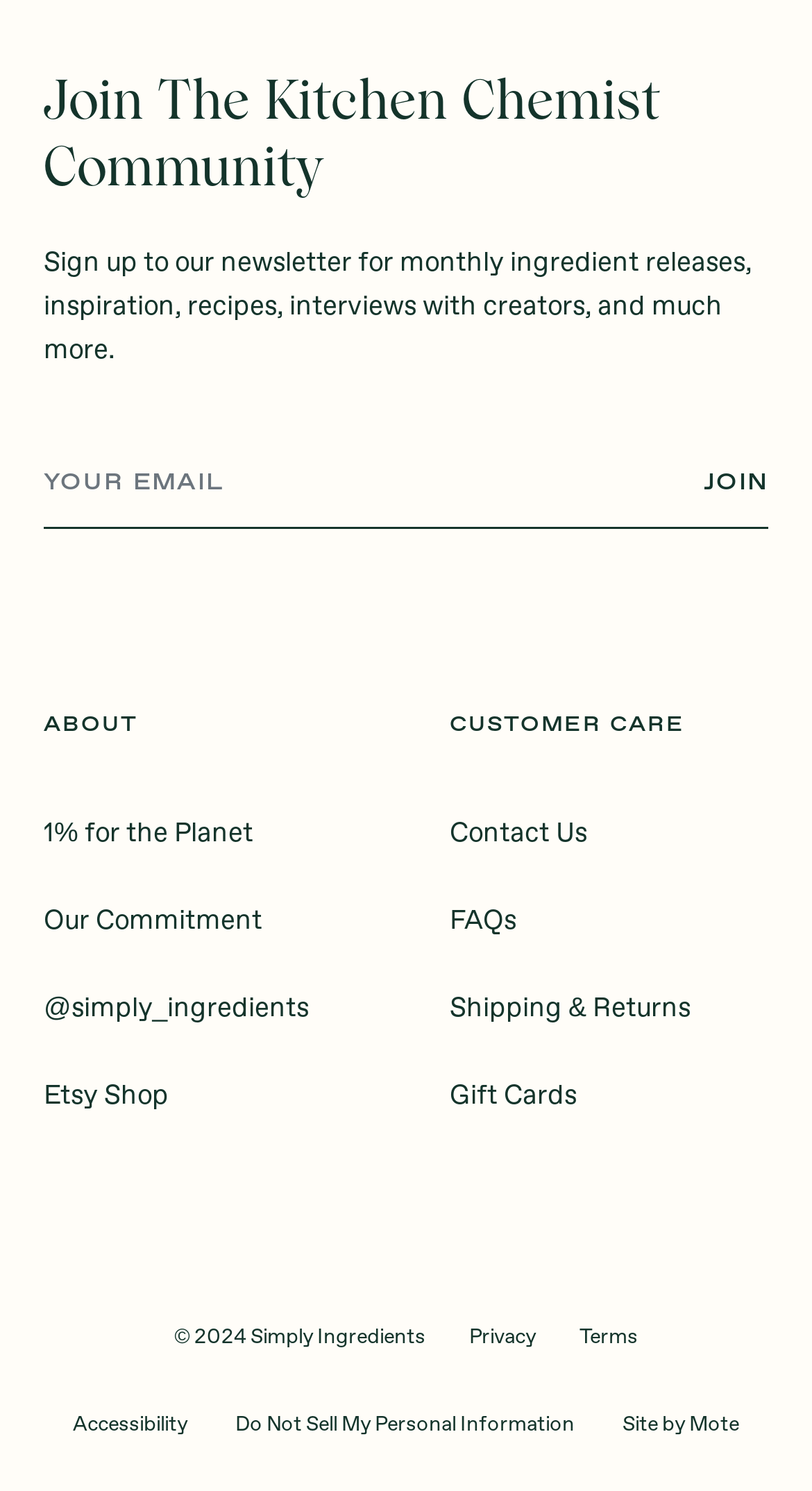Provide the bounding box coordinates of the HTML element described by the text: "Accessibility". The coordinates should be in the format [left, top, right, bottom] with values between 0 and 1.

[0.09, 0.948, 0.231, 0.962]